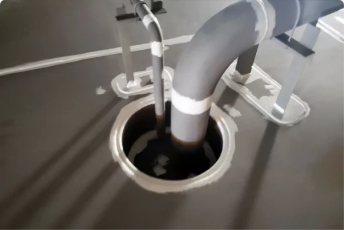Using details from the image, please answer the following question comprehensively:
What is the purpose of the white paint markings?

According to the caption, the white paint markings on the surrounding area are for 'visibility and adherence to safety protocols', implying that their purpose is to ensure safety.